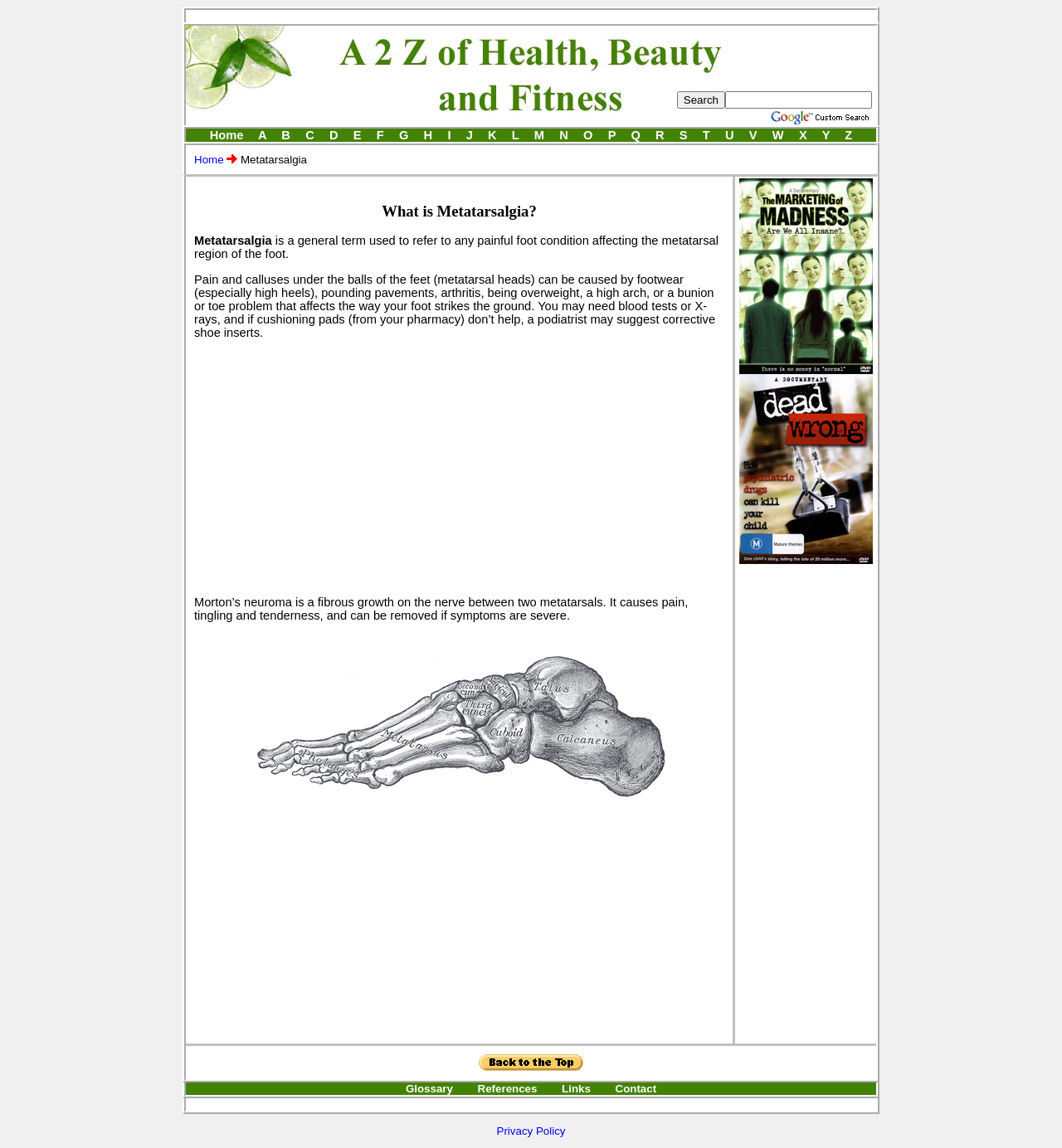Please determine the bounding box coordinates of the clickable area required to carry out the following instruction: "Click on Home". The coordinates must be four float numbers between 0 and 1, represented as [left, top, right, bottom].

[0.193, 0.112, 0.234, 0.124]